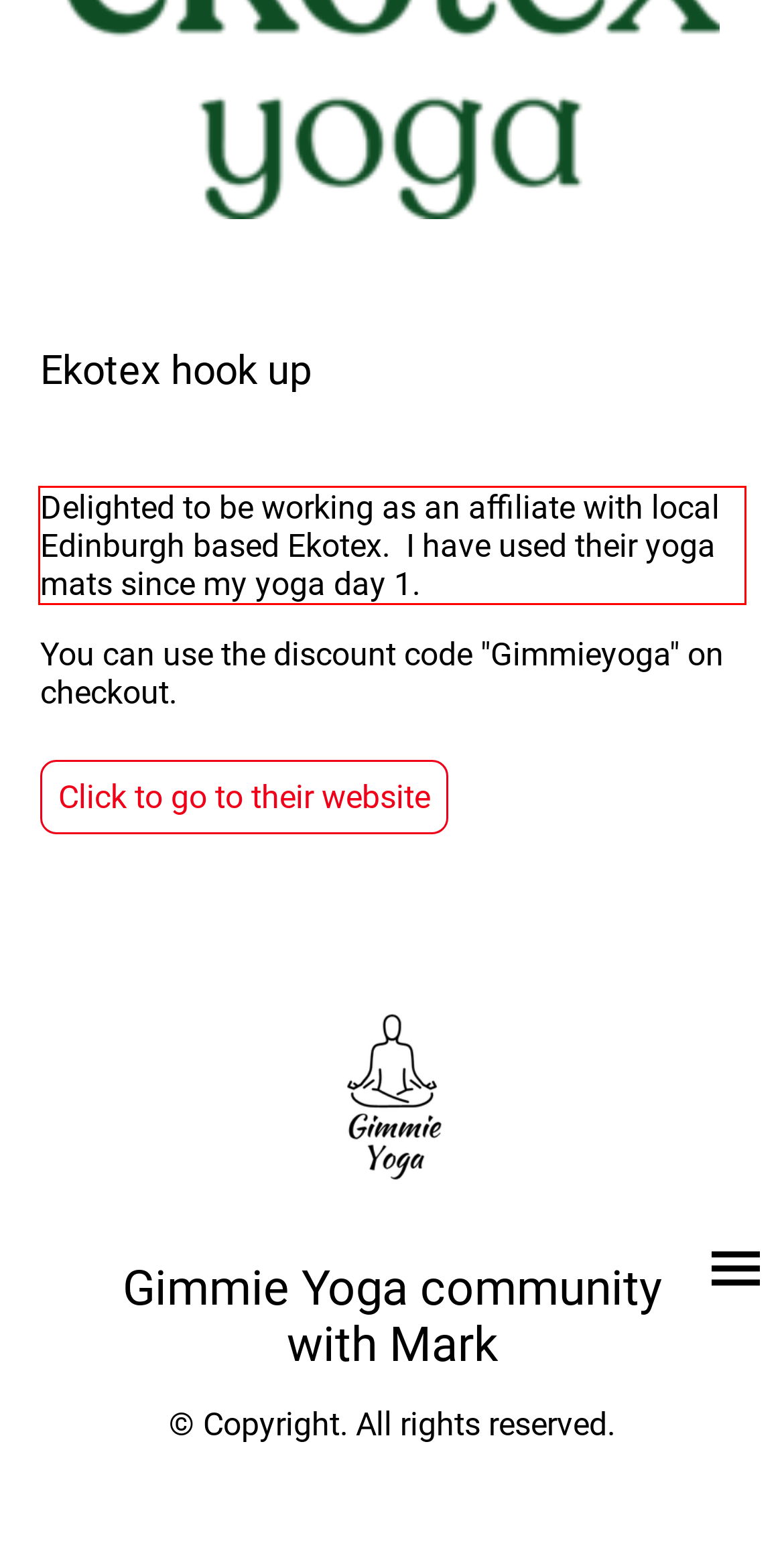Analyze the screenshot of the webpage that features a red bounding box and recognize the text content enclosed within this red bounding box.

Delighted to be working as an affiliate with local Edinburgh based Ekotex. I have used their yoga mats since my yoga day 1.